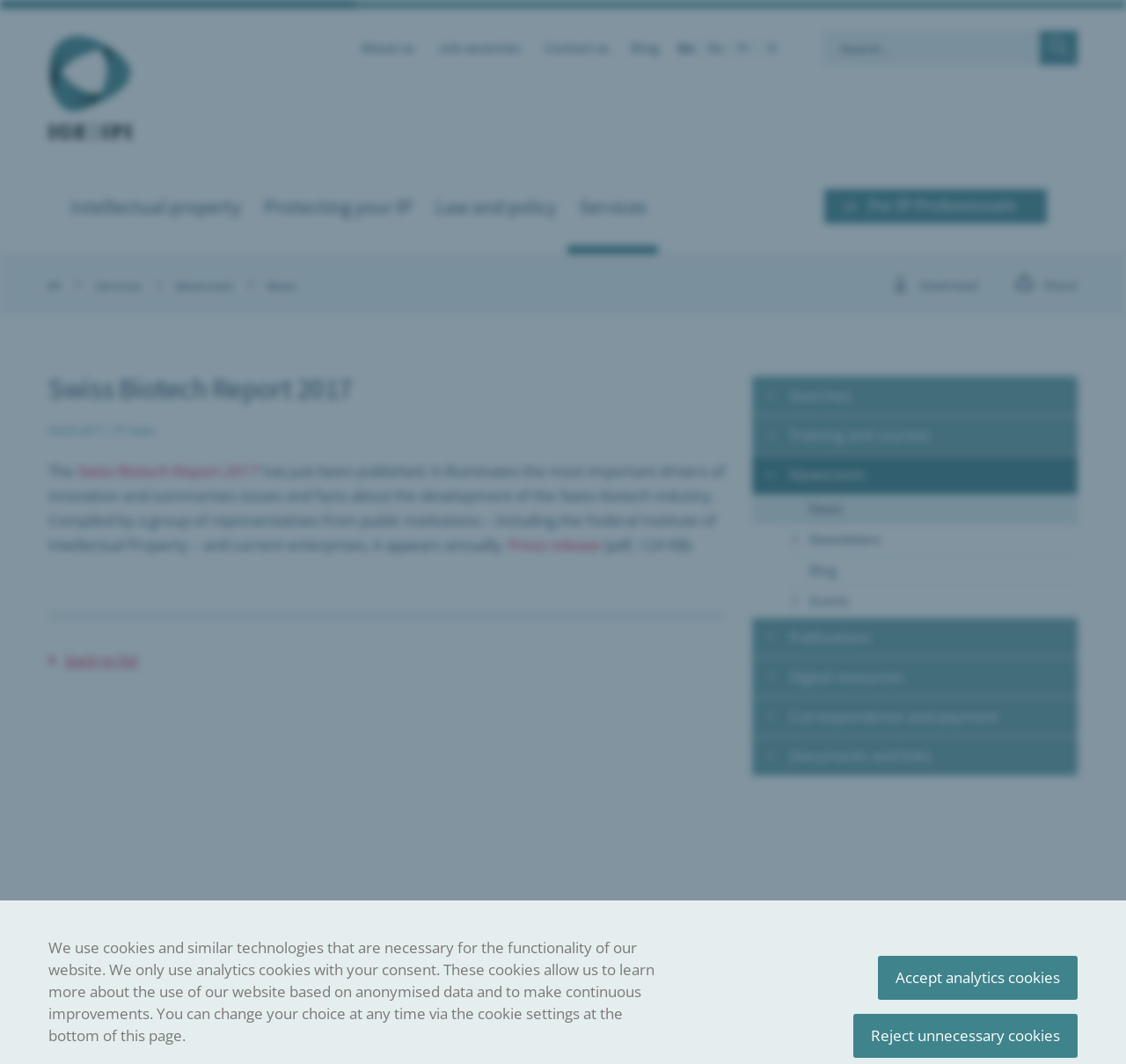Find the bounding box coordinates for the element that must be clicked to complete the instruction: "Click the 'Back to list' button". The coordinates should be four float numbers between 0 and 1, indicated as [left, top, right, bottom].

[0.043, 0.611, 0.123, 0.63]